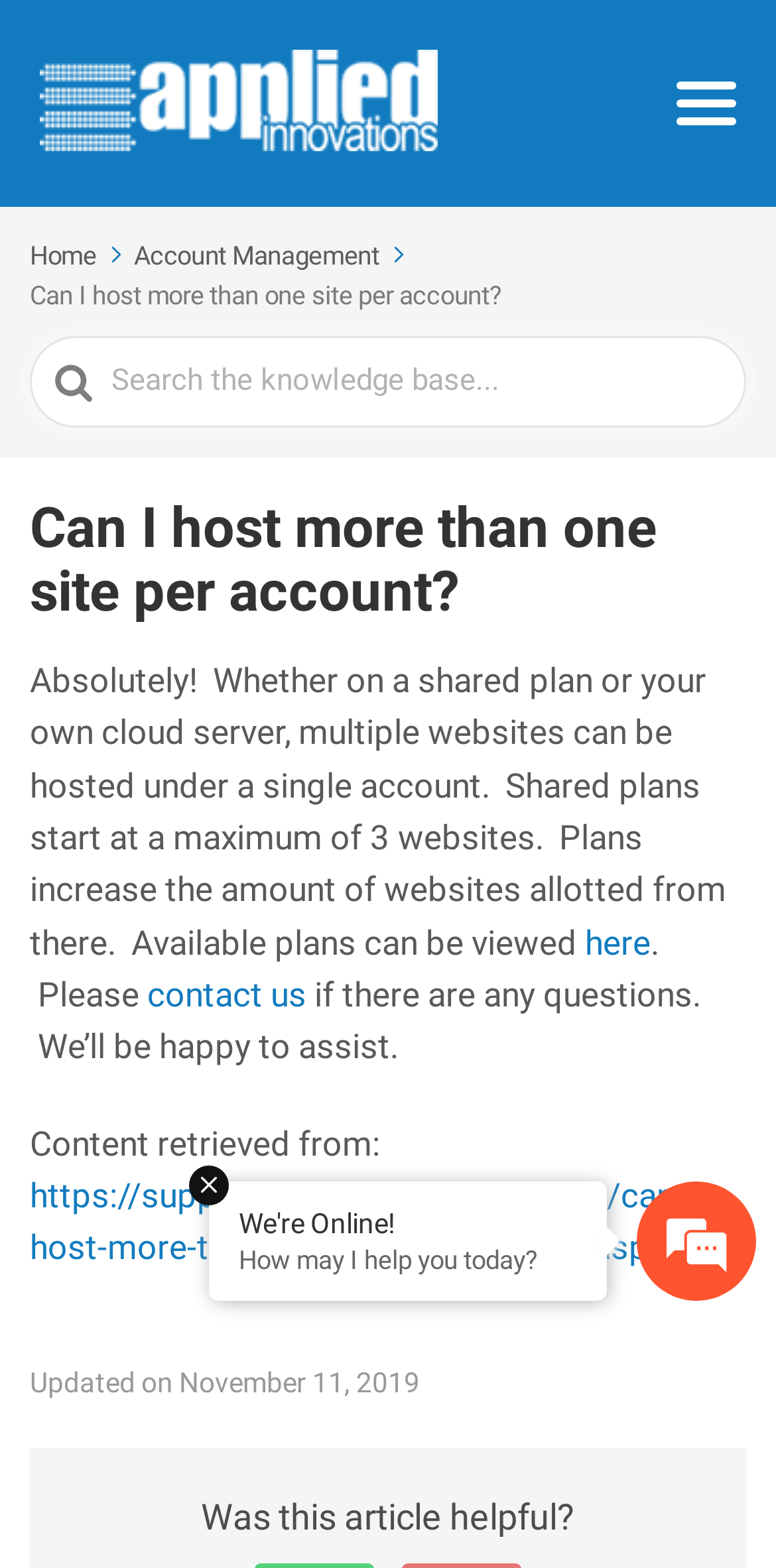Please specify the bounding box coordinates in the format (top-left x, top-left y, bottom-right x, bottom-right y), with values ranging from 0 to 1. Identify the bounding box for the UI component described as follows: contact us

[0.19, 0.622, 0.395, 0.647]